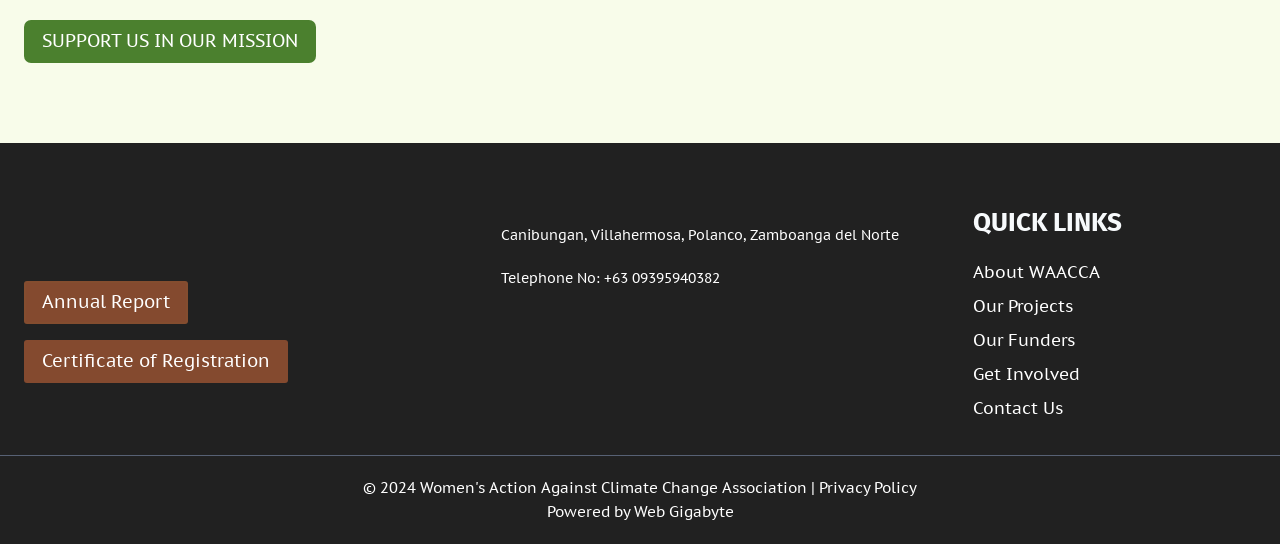Please answer the following query using a single word or phrase: 
What is the location of the organization?

Canibungan, Villahermosa, Polanco, Zamboanga del Norte